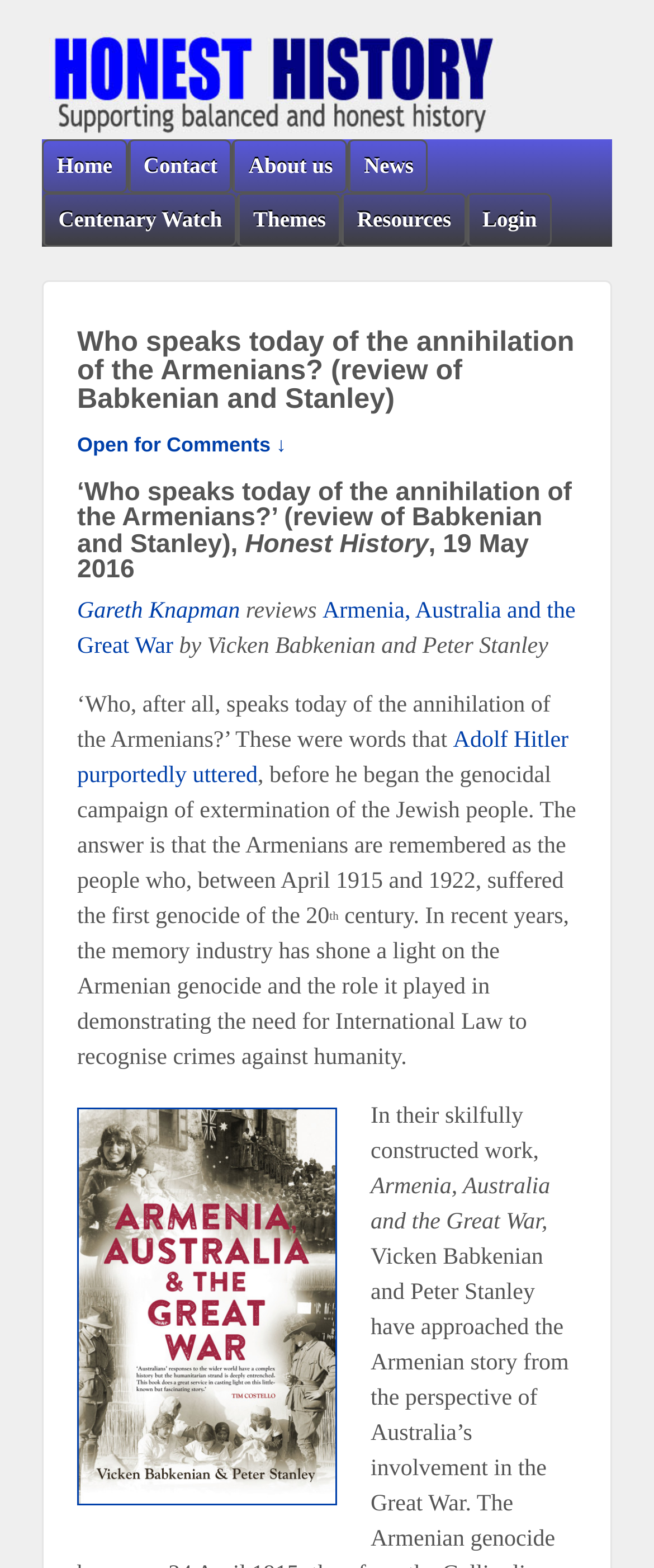Elaborate on the different components and information displayed on the webpage.

This webpage is a review of a book titled "Armenia, Australia and the Great War" by Vicken Babkenian and Peter Stanley. At the top of the page, there is a navigation menu with links to "Home", "Contact", "About us", "News", "Centenary Watch", "Themes", "Resources", and "Login". 

Below the navigation menu, there is a heading that displays the title of the review, "Who speaks today of the annihilation of the Armenians? (review of Babkenian and Stanley)". 

To the right of the heading, there is a link to open comments. Below the heading, there is another heading that provides the title of the book, the authors, and the publication date. 

The review is written by Gareth Knapman, and it discusses the book's content, including a quote from Adolf Hitler. The text is divided into paragraphs, with some sentences being links to other pages or references. 

On the left side of the page, there is an image of the book cover, which is displayed below the review text. The image is positioned near the bottom of the page.